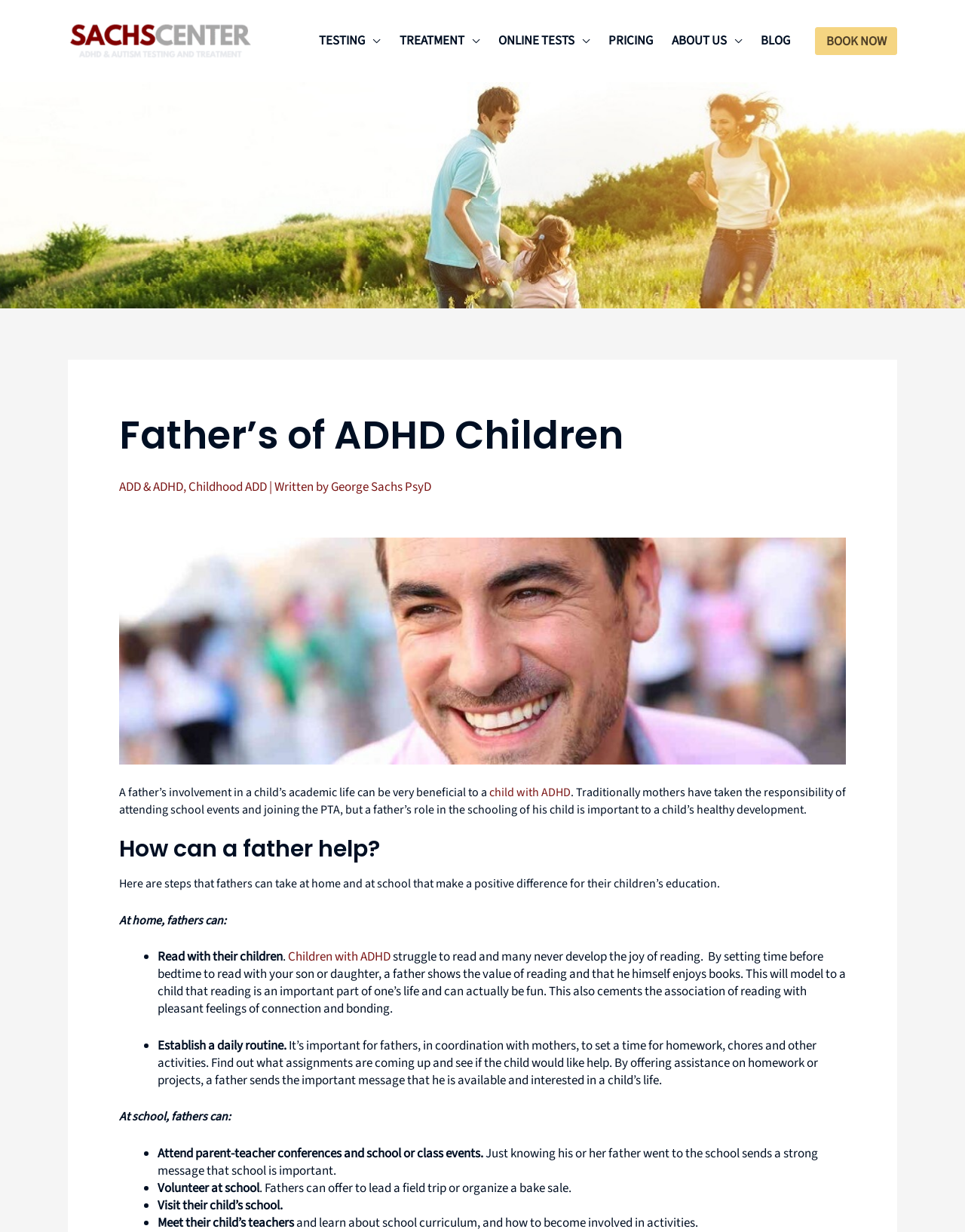Using the given description, provide the bounding box coordinates formatted as (top-left x, top-left y, bottom-right x, bottom-right y), with all values being floating point numbers between 0 and 1. Description: child with ADHD

[0.507, 0.636, 0.591, 0.65]